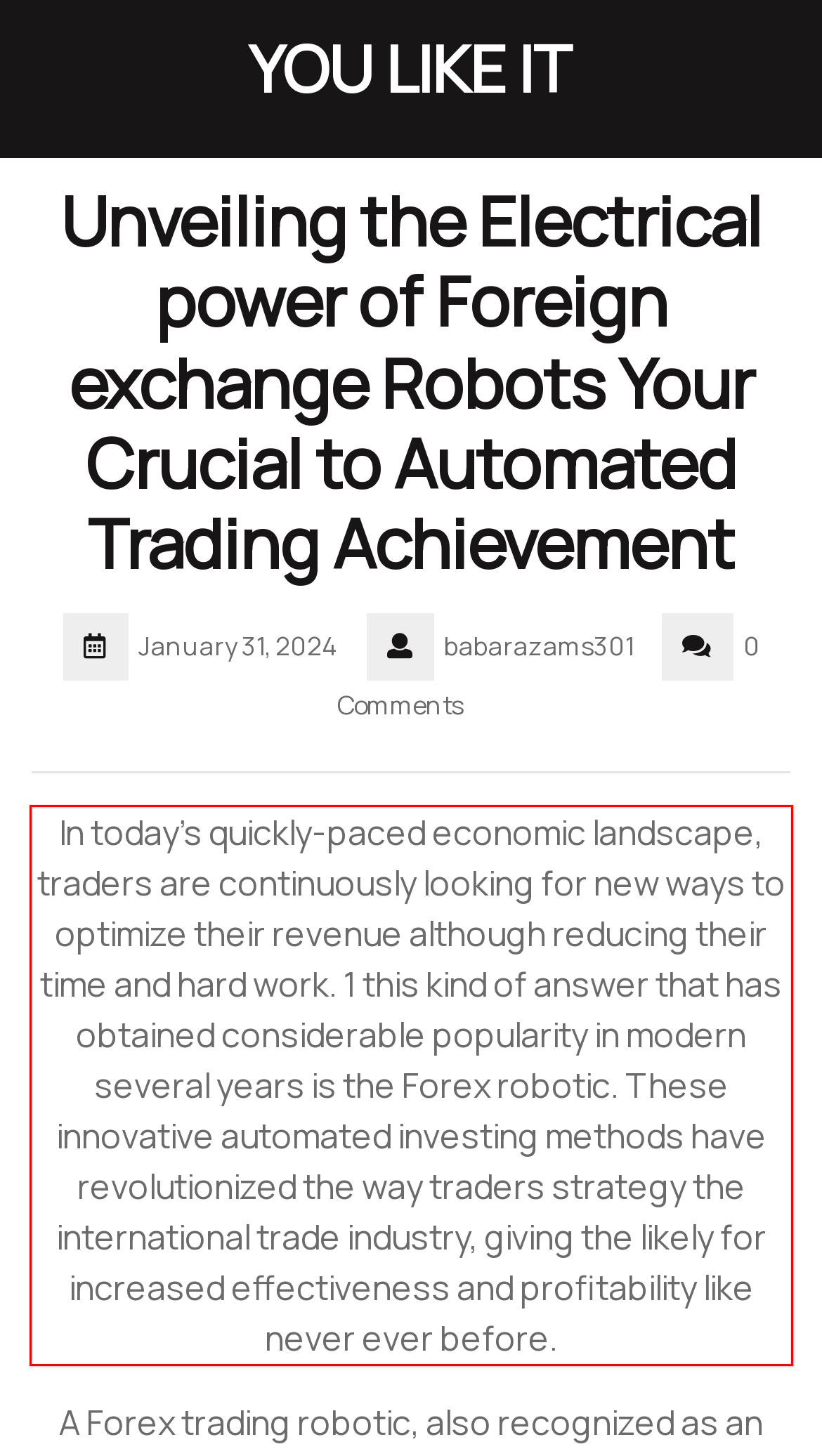The screenshot provided shows a webpage with a red bounding box. Apply OCR to the text within this red bounding box and provide the extracted content.

In today’s quickly-paced economic landscape, traders are continuously looking for new ways to optimize their revenue although reducing their time and hard work. 1 this kind of answer that has obtained considerable popularity in modern several years is the Forex robotic. These innovative automated investing methods have revolutionized the way traders strategy the international trade industry, giving the likely for increased effectiveness and profitability like never ever before.